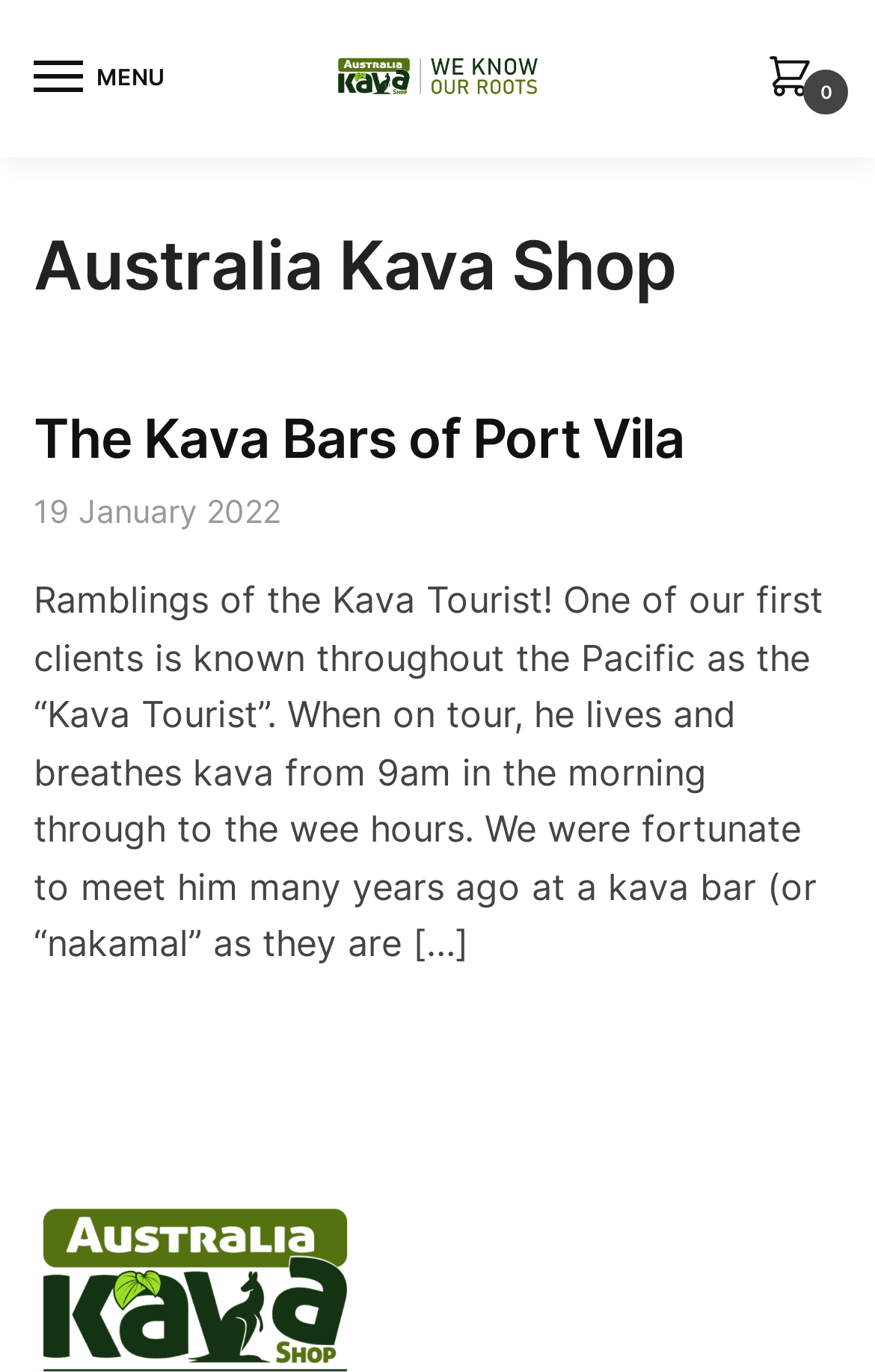Generate the text content of the main heading of the webpage.

Australia Kava Shop